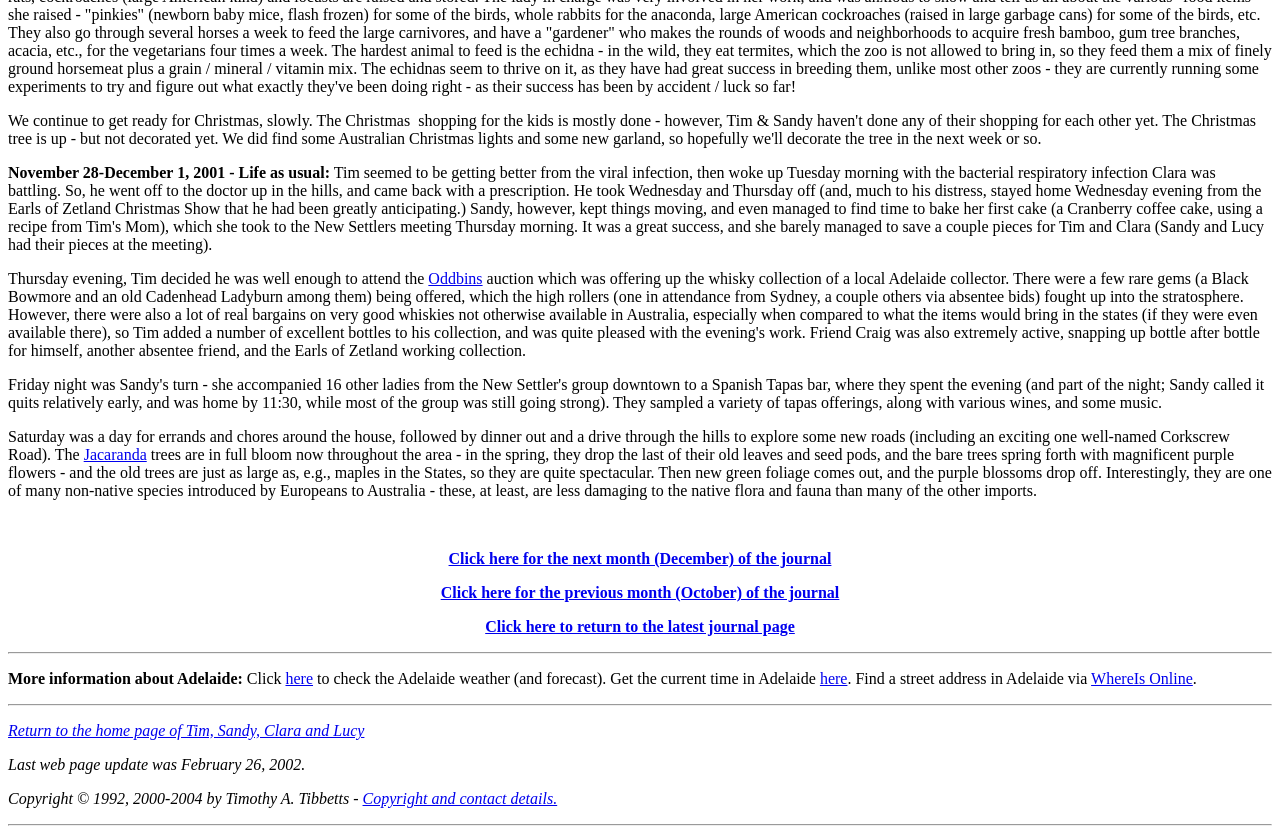Identify the bounding box coordinates of the clickable region to carry out the given instruction: "Click on the link to go to the next month of the journal".

[0.35, 0.659, 0.65, 0.68]